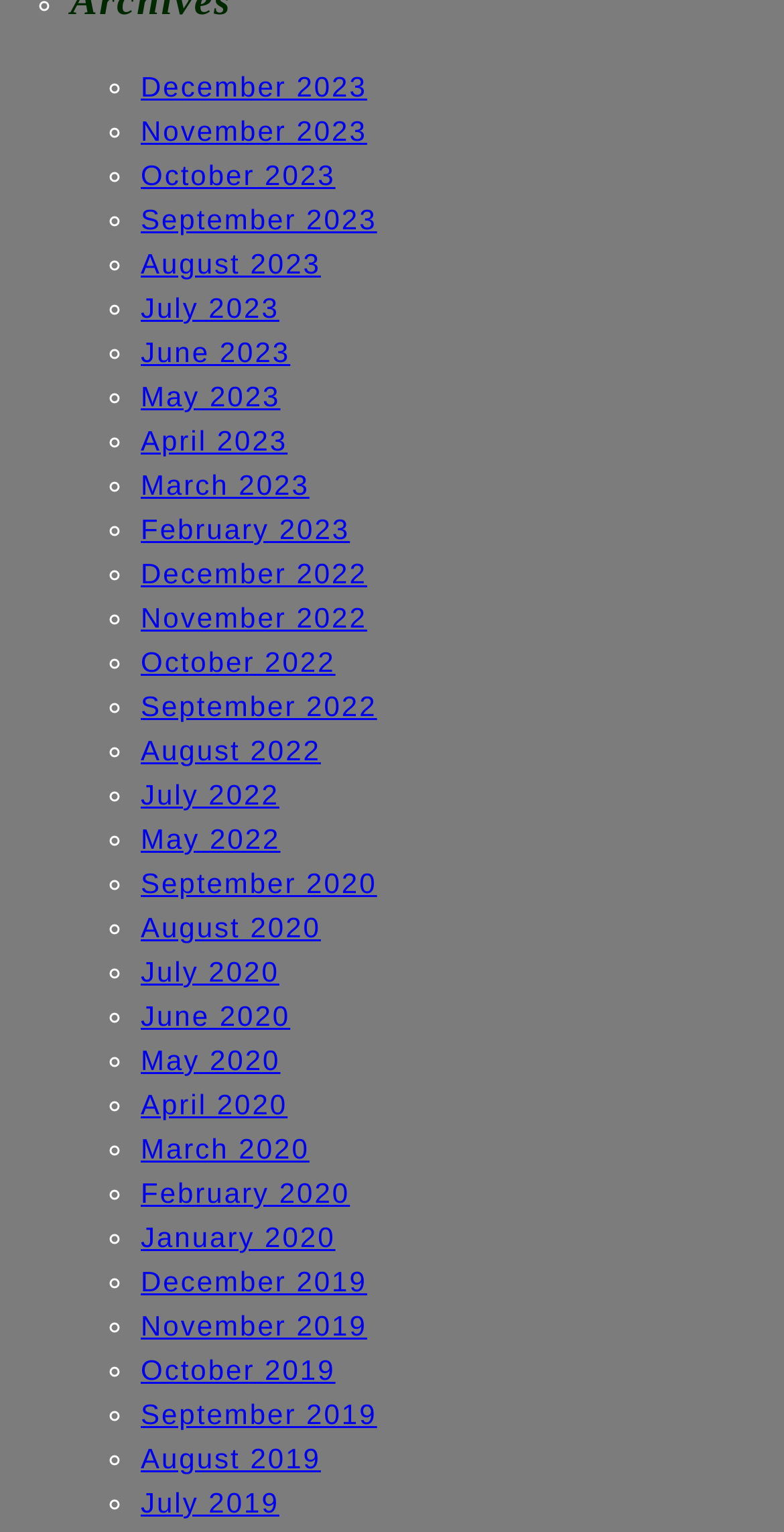Could you determine the bounding box coordinates of the clickable element to complete the instruction: "View September 2020"? Provide the coordinates as four float numbers between 0 and 1, i.e., [left, top, right, bottom].

[0.179, 0.566, 0.481, 0.587]